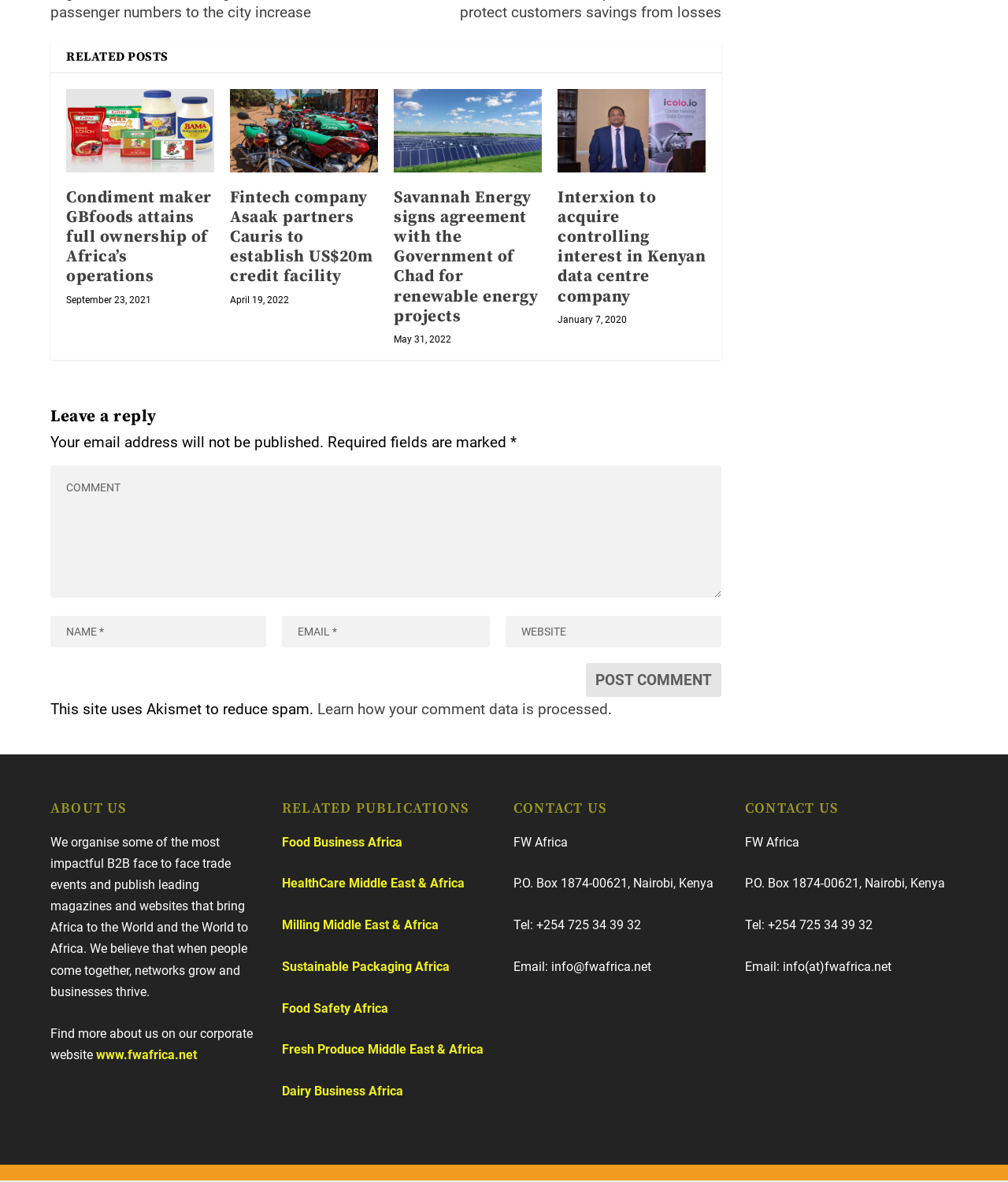Highlight the bounding box coordinates of the element you need to click to perform the following instruction: "Click on the 'Post Comment' button."

[0.581, 0.542, 0.716, 0.57]